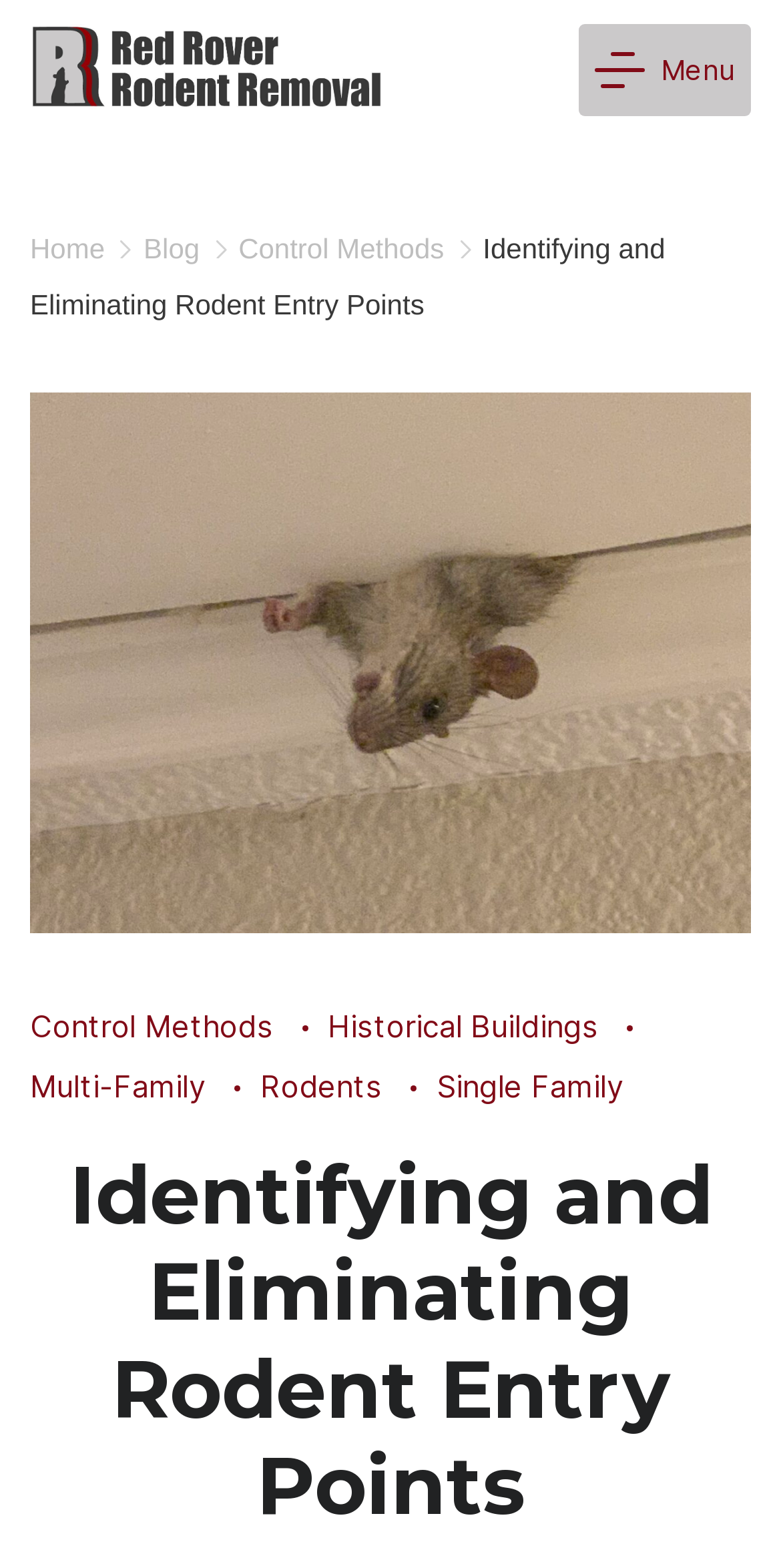How many links are present under the 'Menu' dropdown?
Carefully analyze the image and provide a thorough answer to the question.

The 'Menu' dropdown has 5 links, namely 'Home', 'Blog', 'Control Methods', 'Identifying and Eliminating Rodent Entry Points', and their corresponding icons.